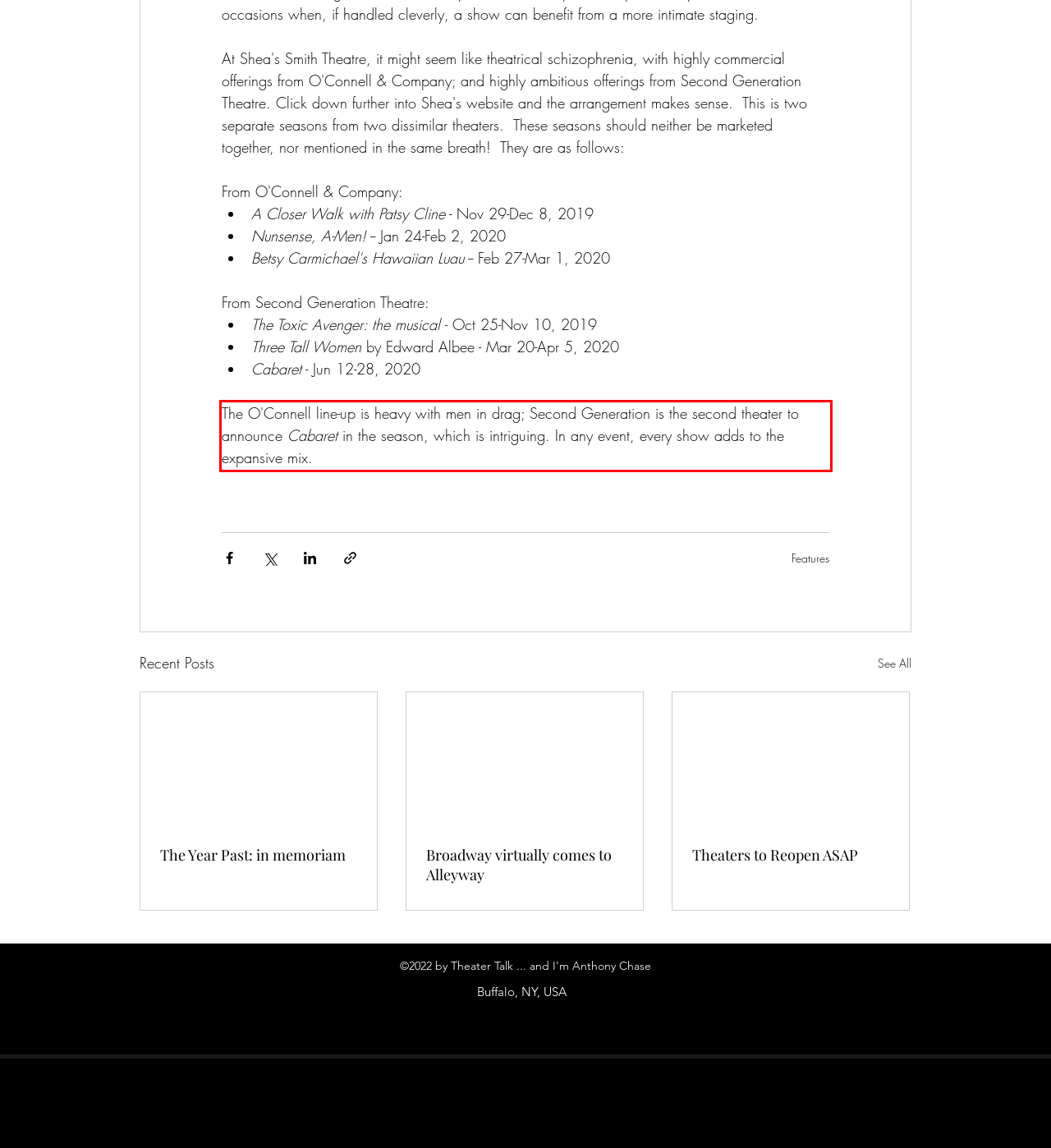Using the provided webpage screenshot, recognize the text content in the area marked by the red bounding box.

The O'Connell line-up is heavy with men in drag; Second Generation is the second theater to announce Cabaret in the season, which is intriguing. In any event, every show adds to the expansive mix.